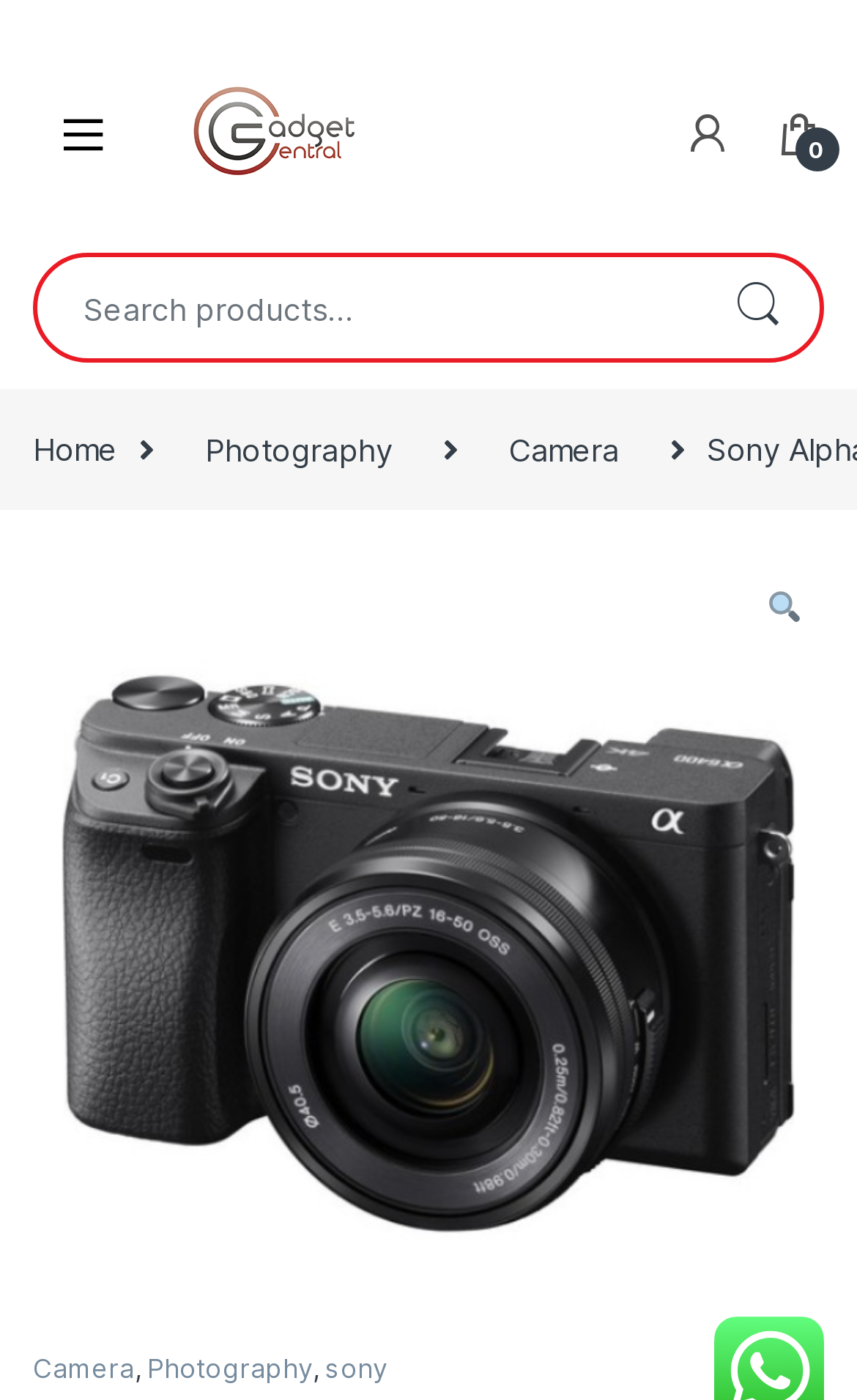Locate the UI element described by Home in the provided webpage screenshot. Return the bounding box coordinates in the format (top-left x, top-left y, bottom-right x, bottom-right y), ensuring all values are between 0 and 1.

[0.038, 0.307, 0.137, 0.334]